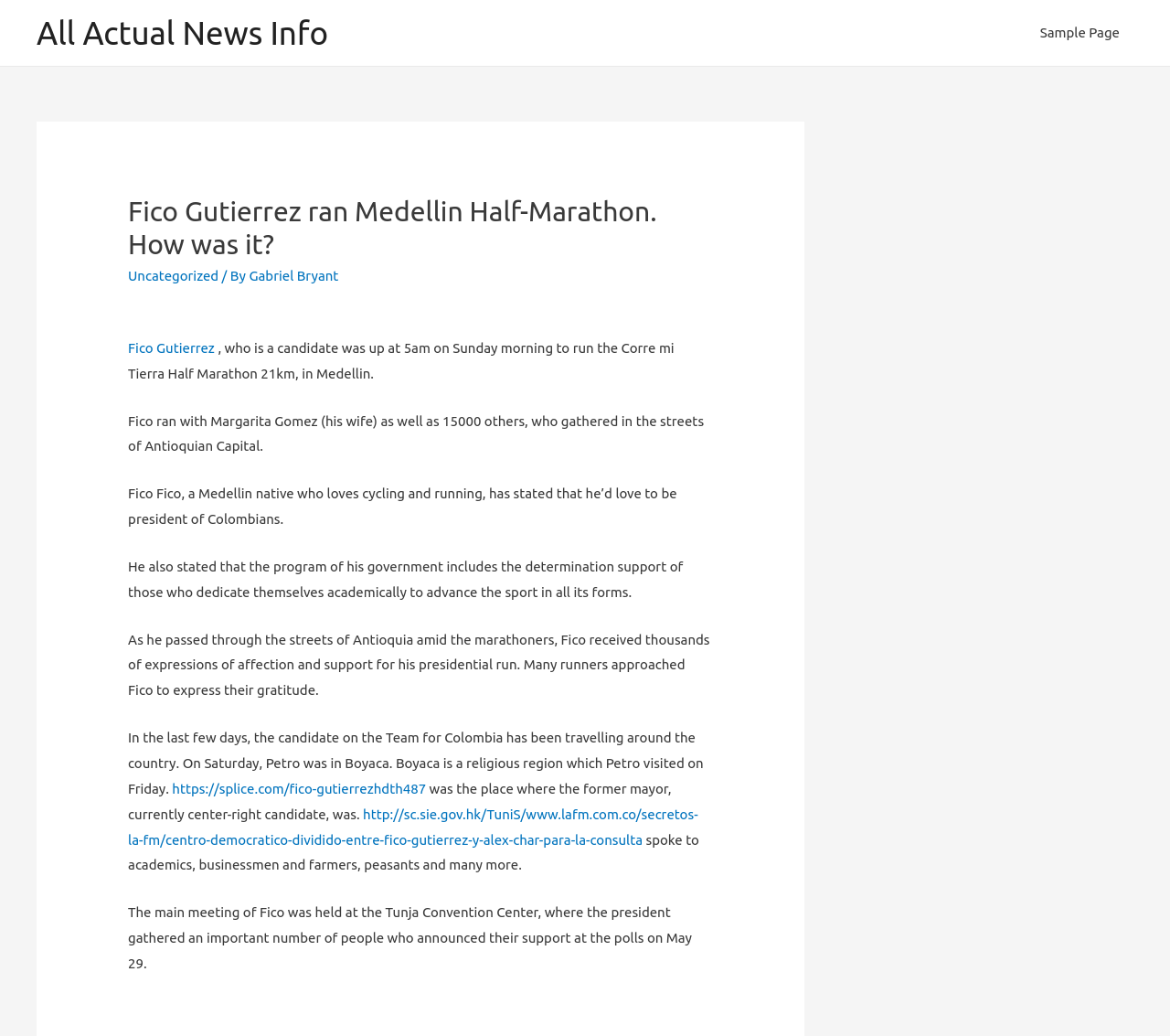Using the webpage screenshot and the element description Fico Gutierrez, determine the bounding box coordinates. Specify the coordinates in the format (top-left x, top-left y, bottom-right x, bottom-right y) with values ranging from 0 to 1.

[0.109, 0.328, 0.184, 0.343]